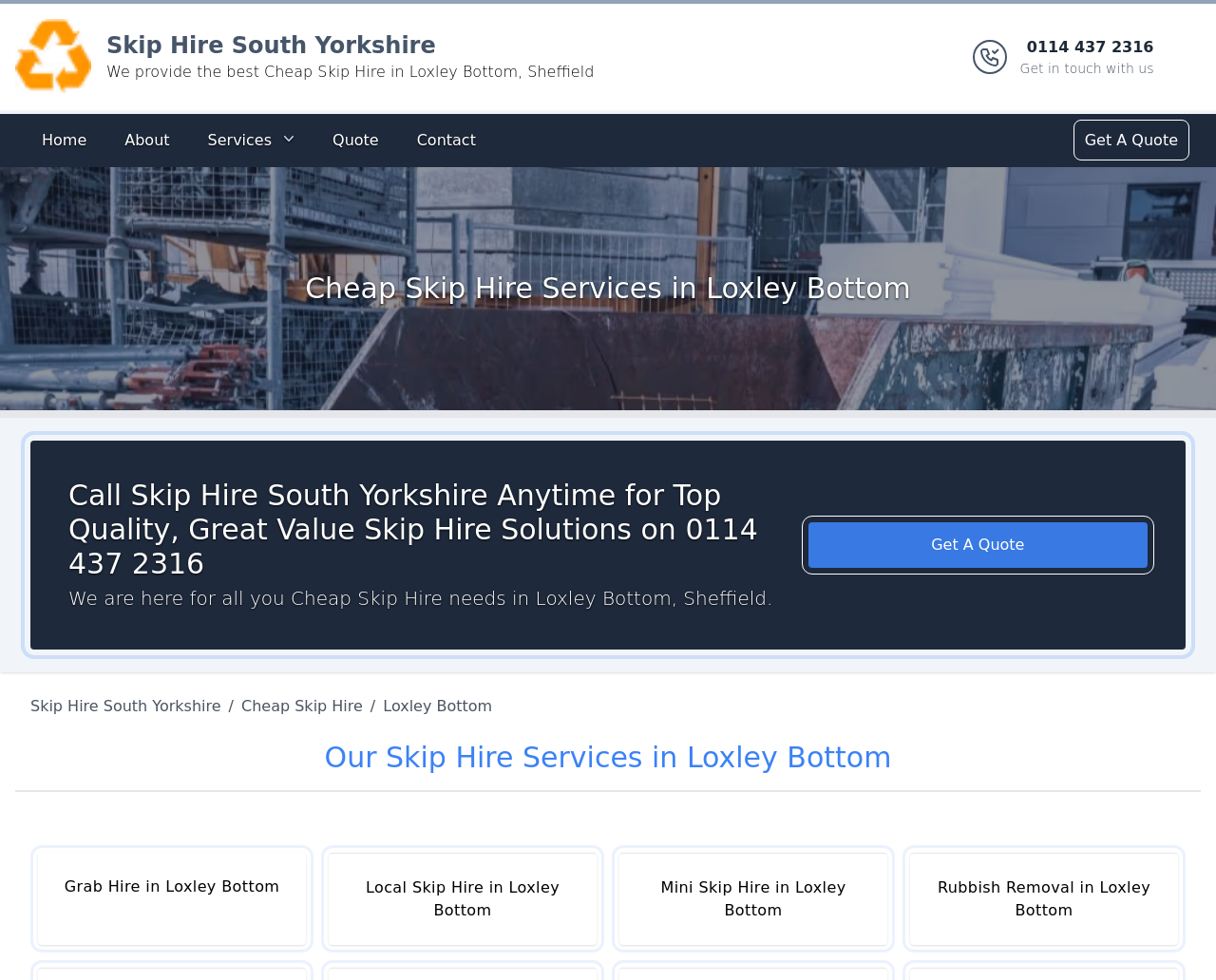Indicate the bounding box coordinates of the clickable region to achieve the following instruction: "Click the Skip Hire South Yorkshire logo."

[0.012, 0.019, 0.075, 0.097]